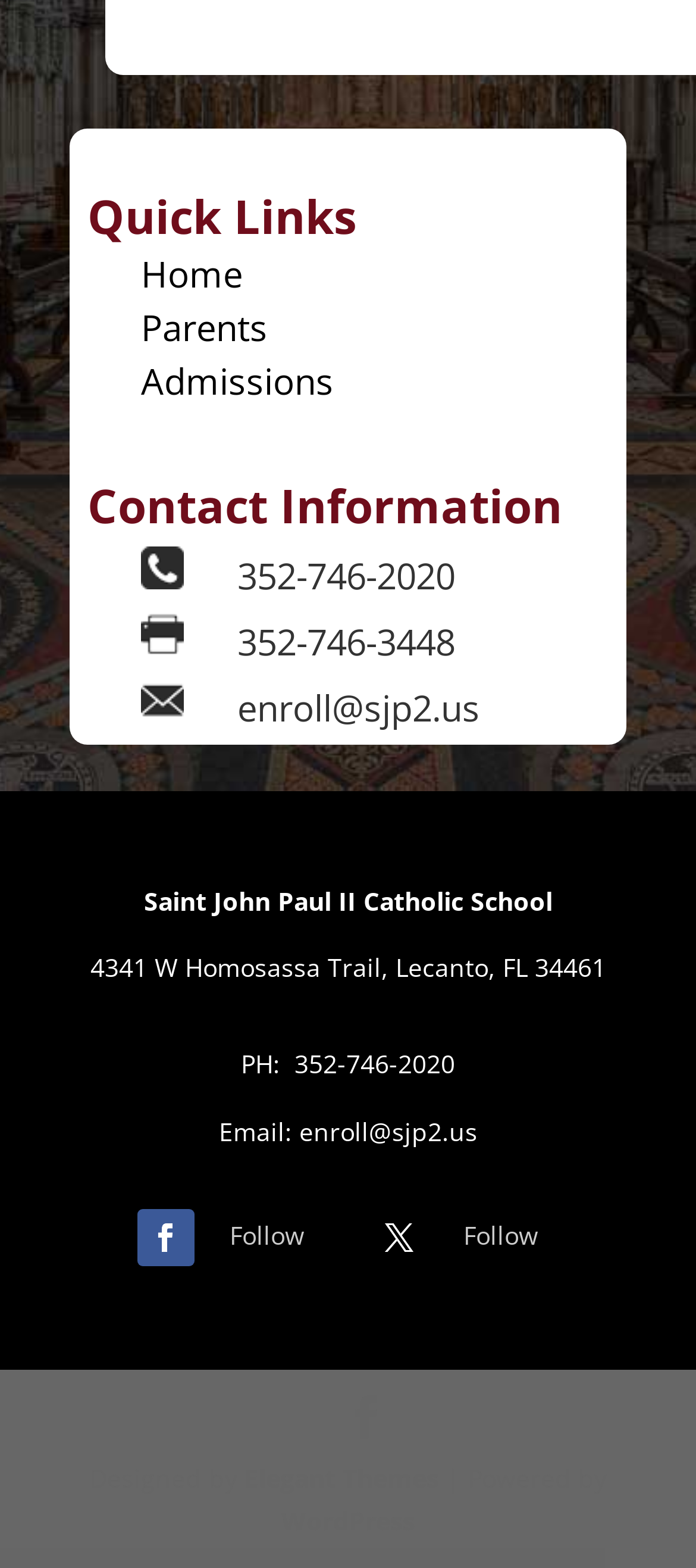Please answer the following question using a single word or phrase: What is the platform used to power the website?

WordPress